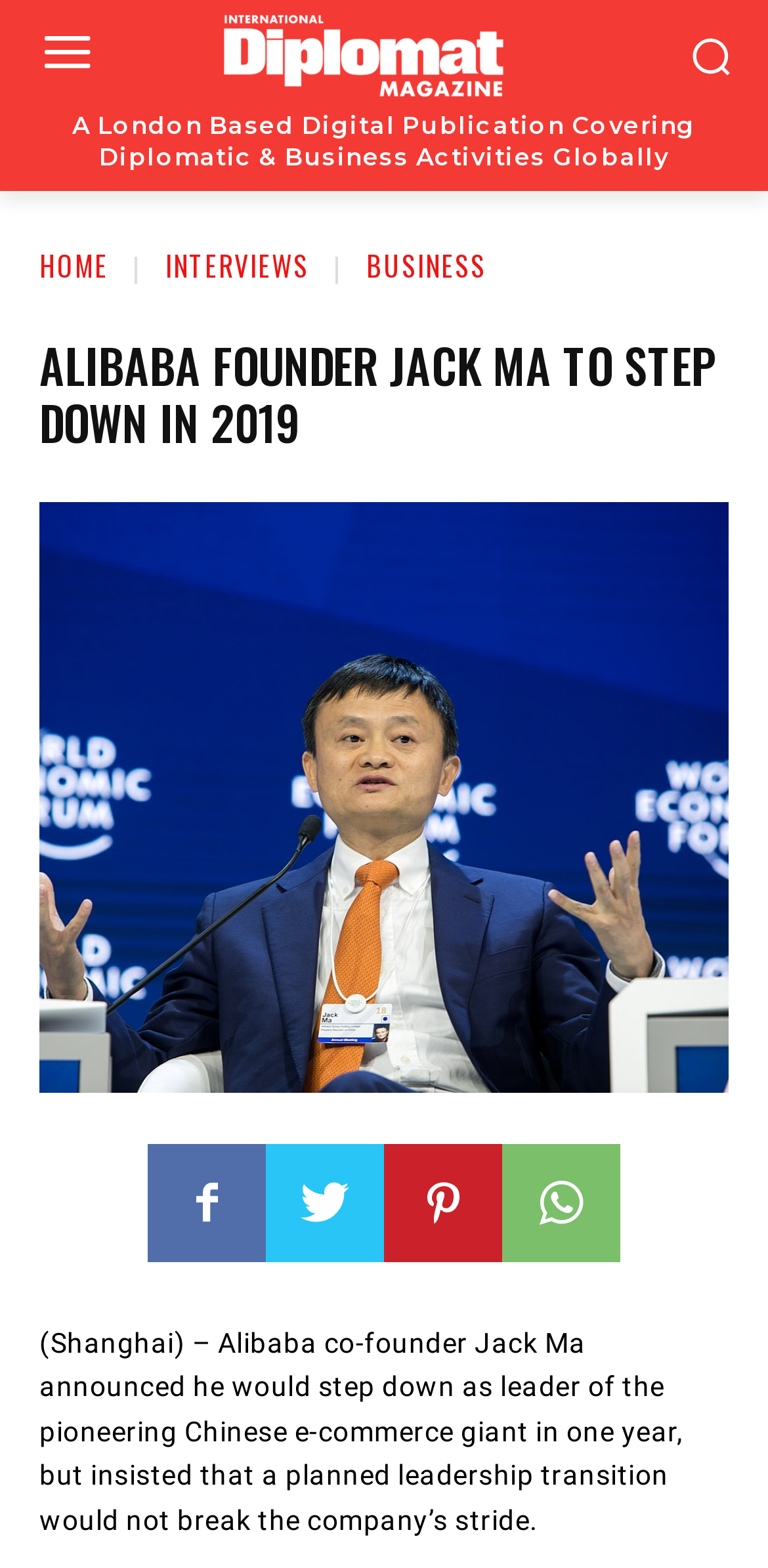Please provide a brief answer to the following inquiry using a single word or phrase:
What is the topic of the article?

Alibaba founder Jack Ma